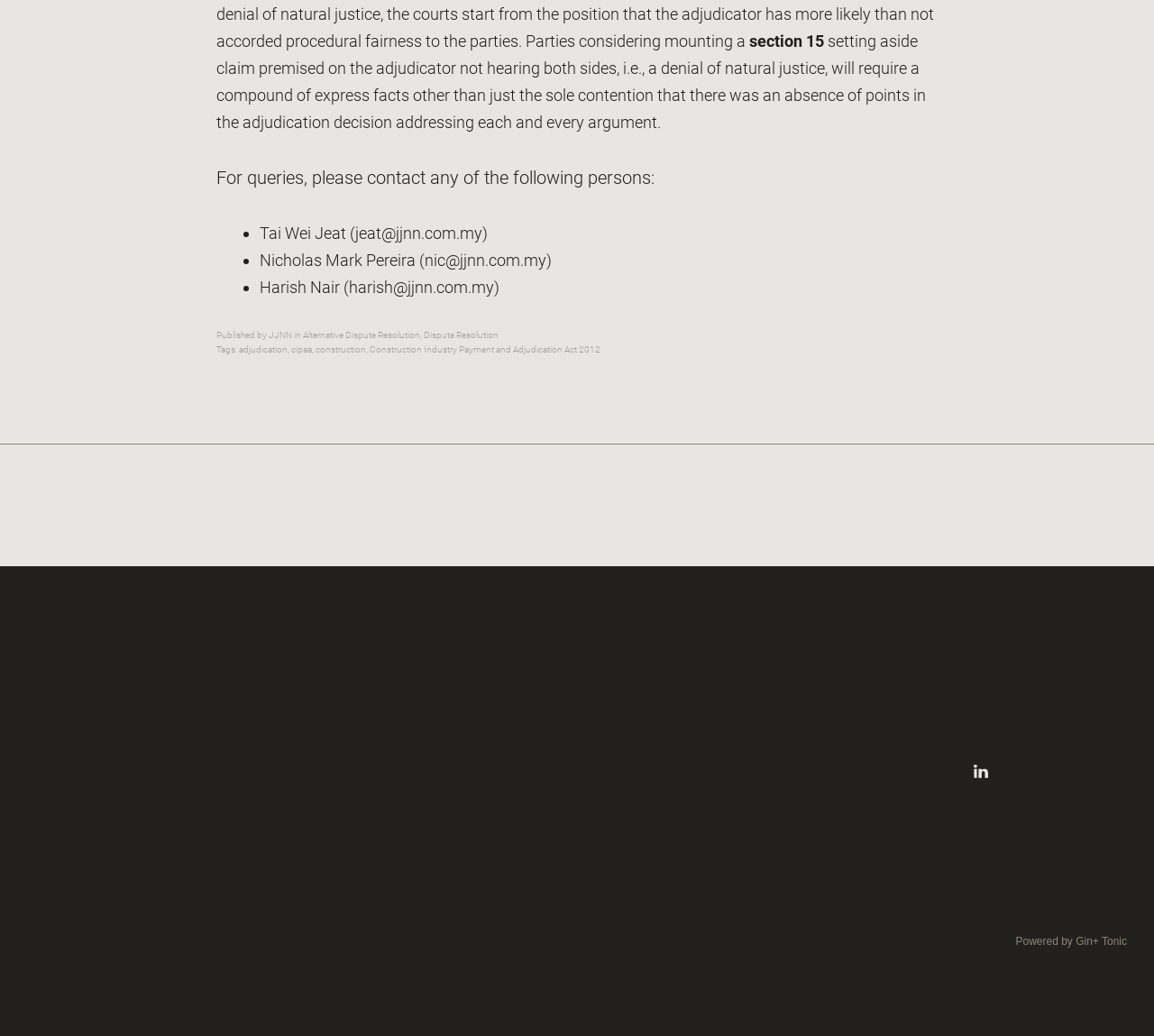What is the phone number of the law firm?
Examine the image closely and answer the question with as much detail as possible.

I found the phone number of the law firm by looking at the contact information section of the webpage, where it lists the phone number.